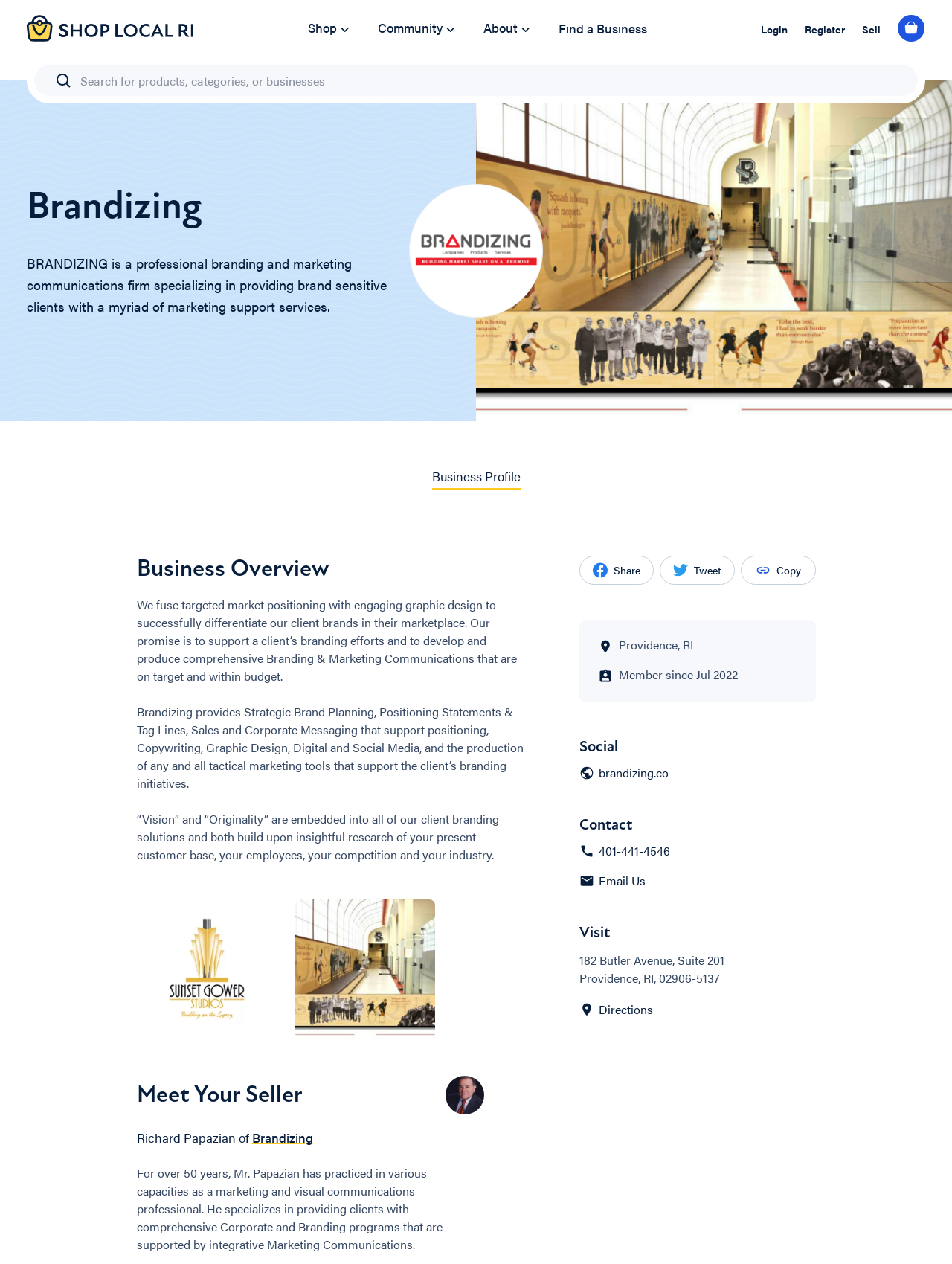Find the bounding box coordinates for the element described here: "Tweet".

[0.693, 0.439, 0.772, 0.462]